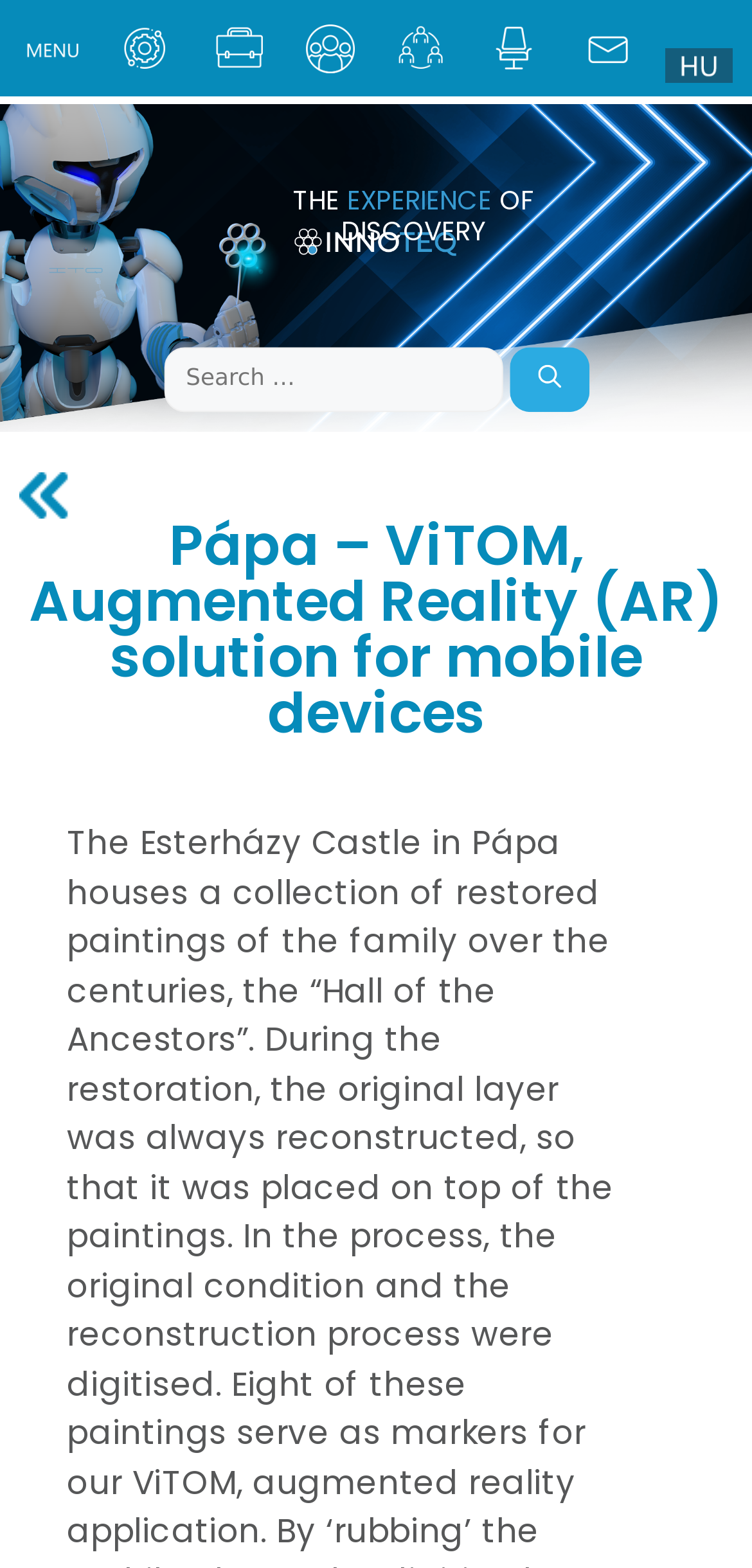Answer the question below using just one word or a short phrase: 
What is the theme of the experience?

Discovery